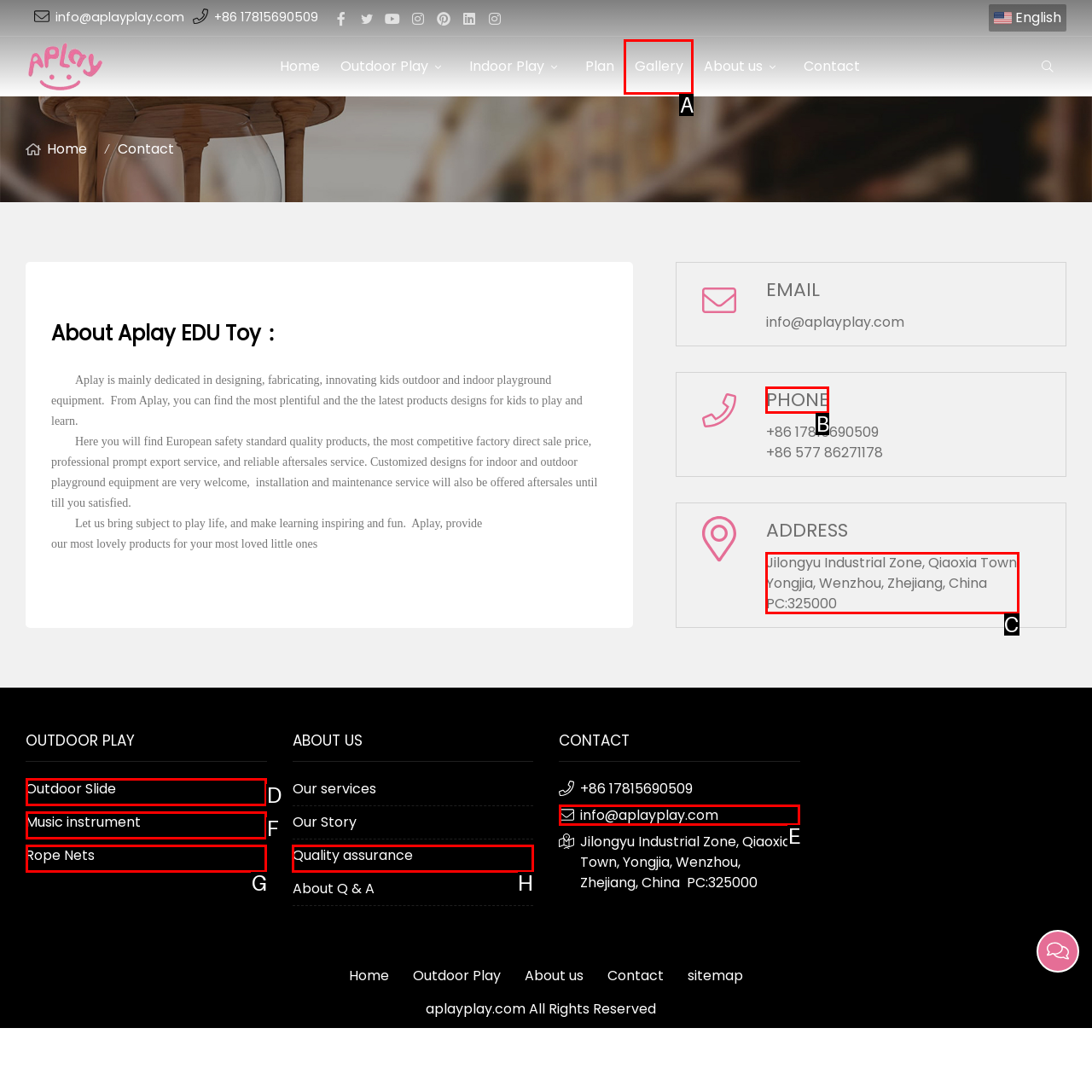Which option should I select to accomplish the task: Check the address? Respond with the corresponding letter from the given choices.

C